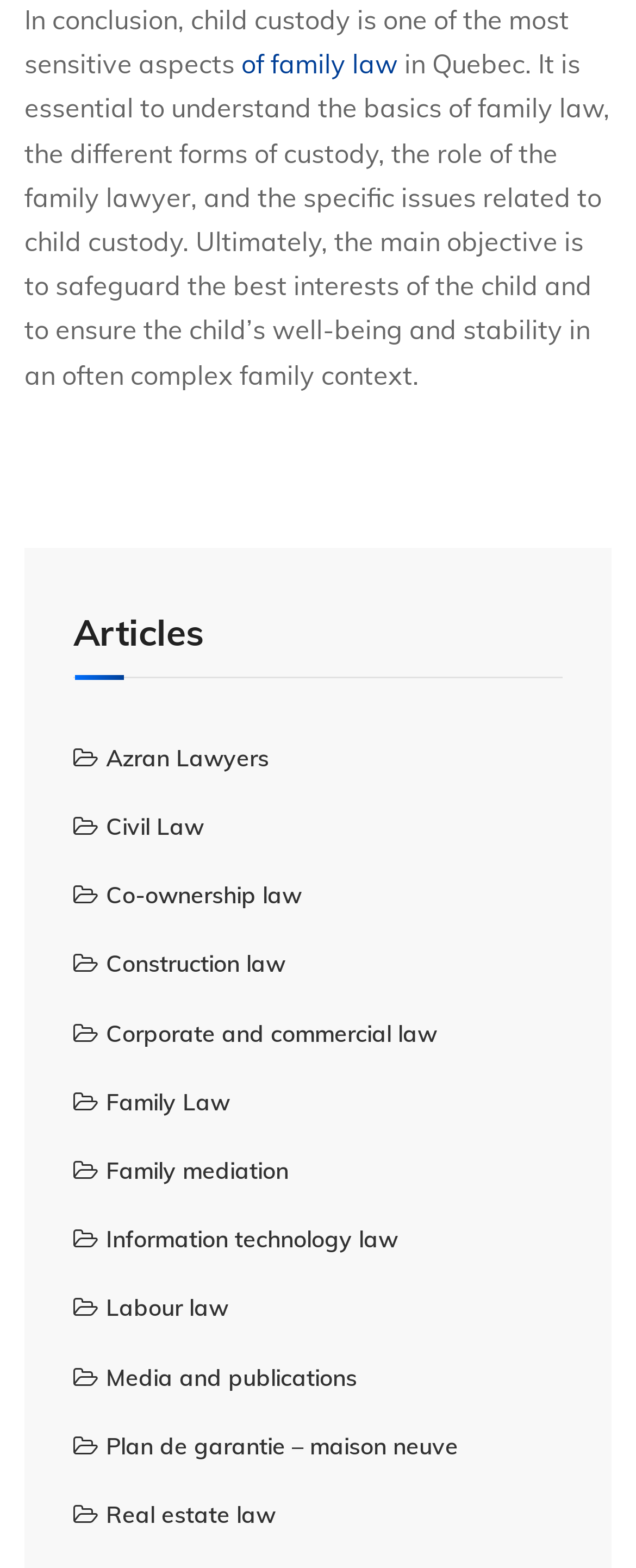Locate the bounding box coordinates of the clickable area needed to fulfill the instruction: "Explore Real estate law".

[0.115, 0.957, 0.433, 0.975]